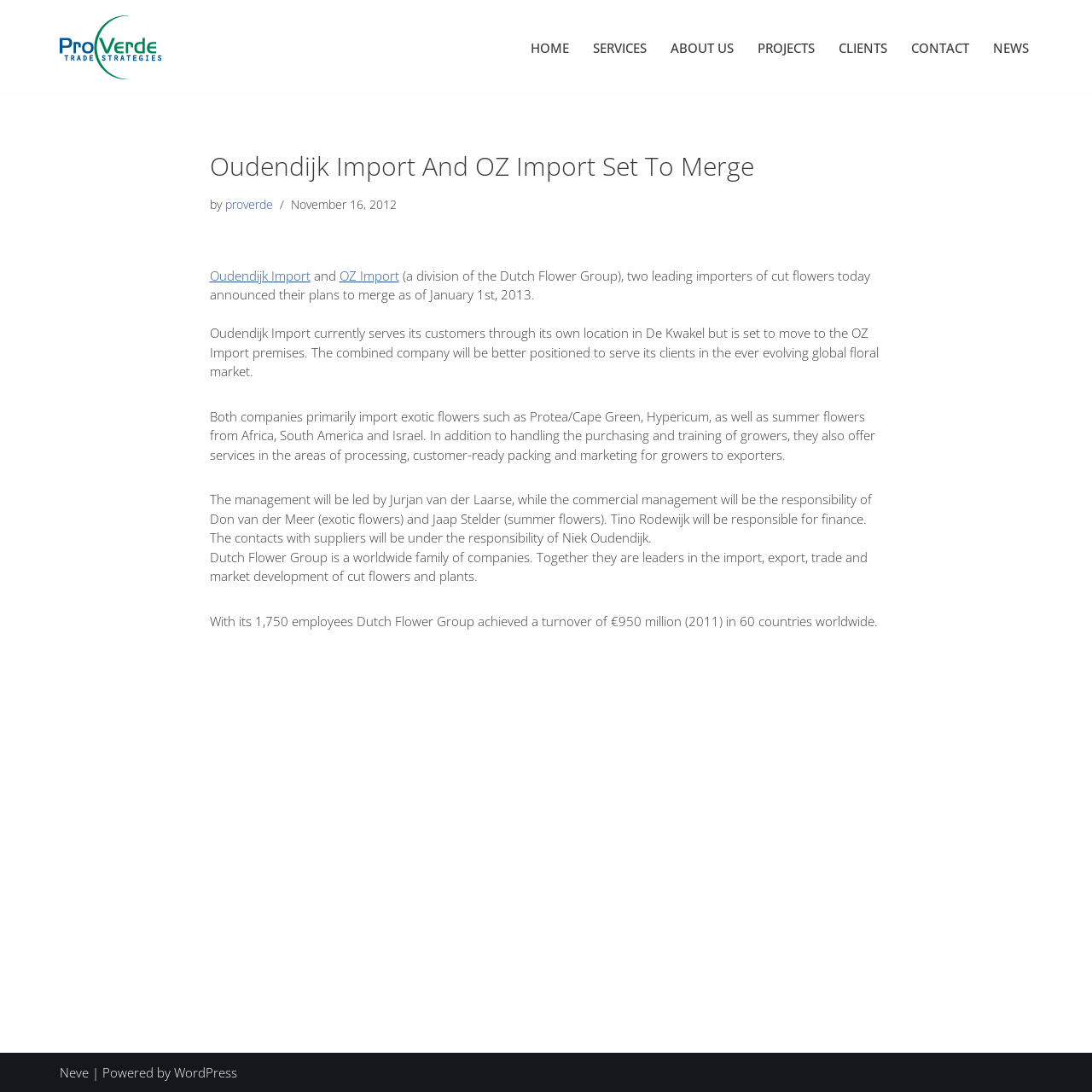Respond with a single word or phrase to the following question: Who will be responsible for finance in the combined company?

Tino Rodewijk